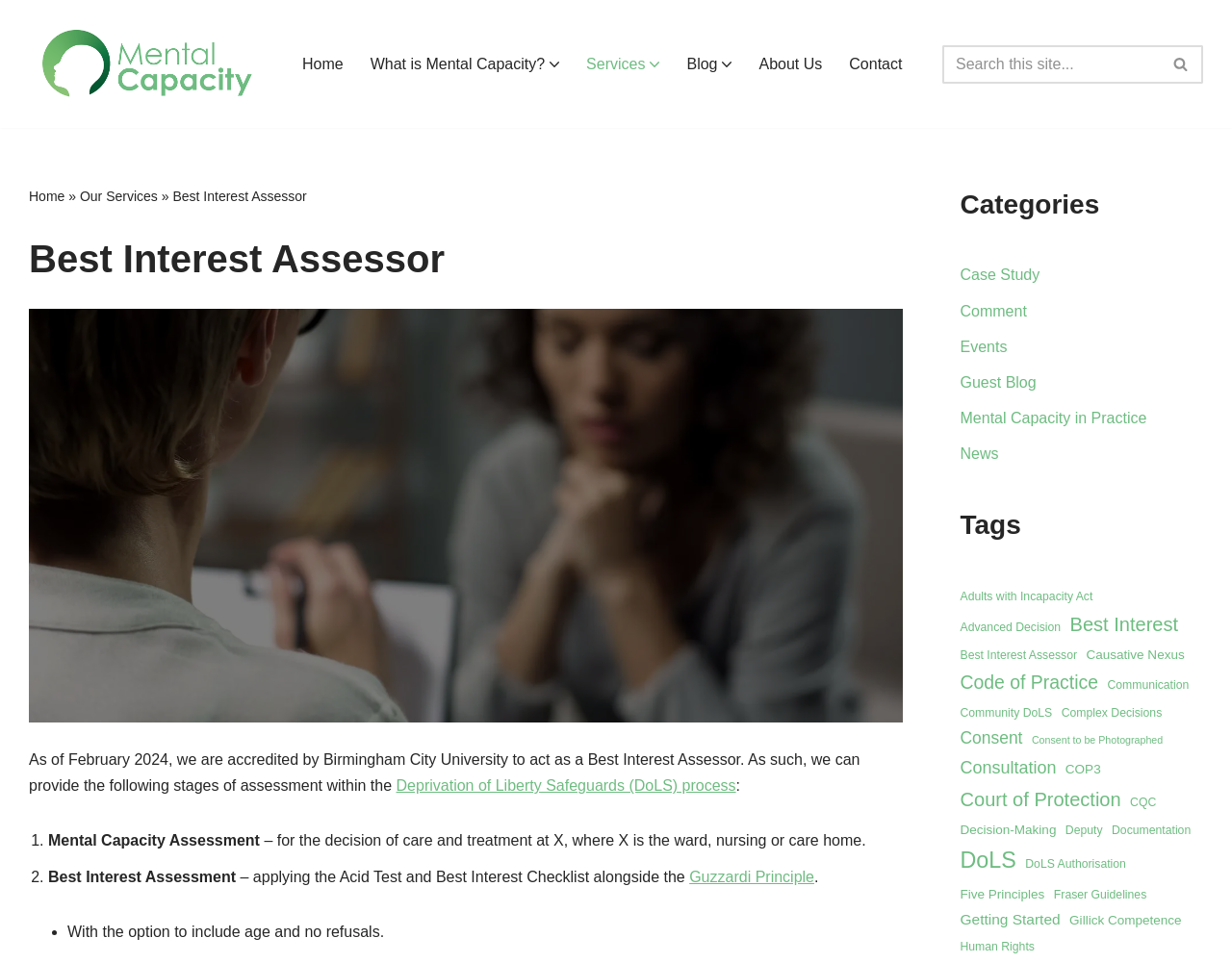Determine the bounding box coordinates for the area you should click to complete the following instruction: "Open the 'Services' submenu".

[0.476, 0.053, 0.524, 0.08]